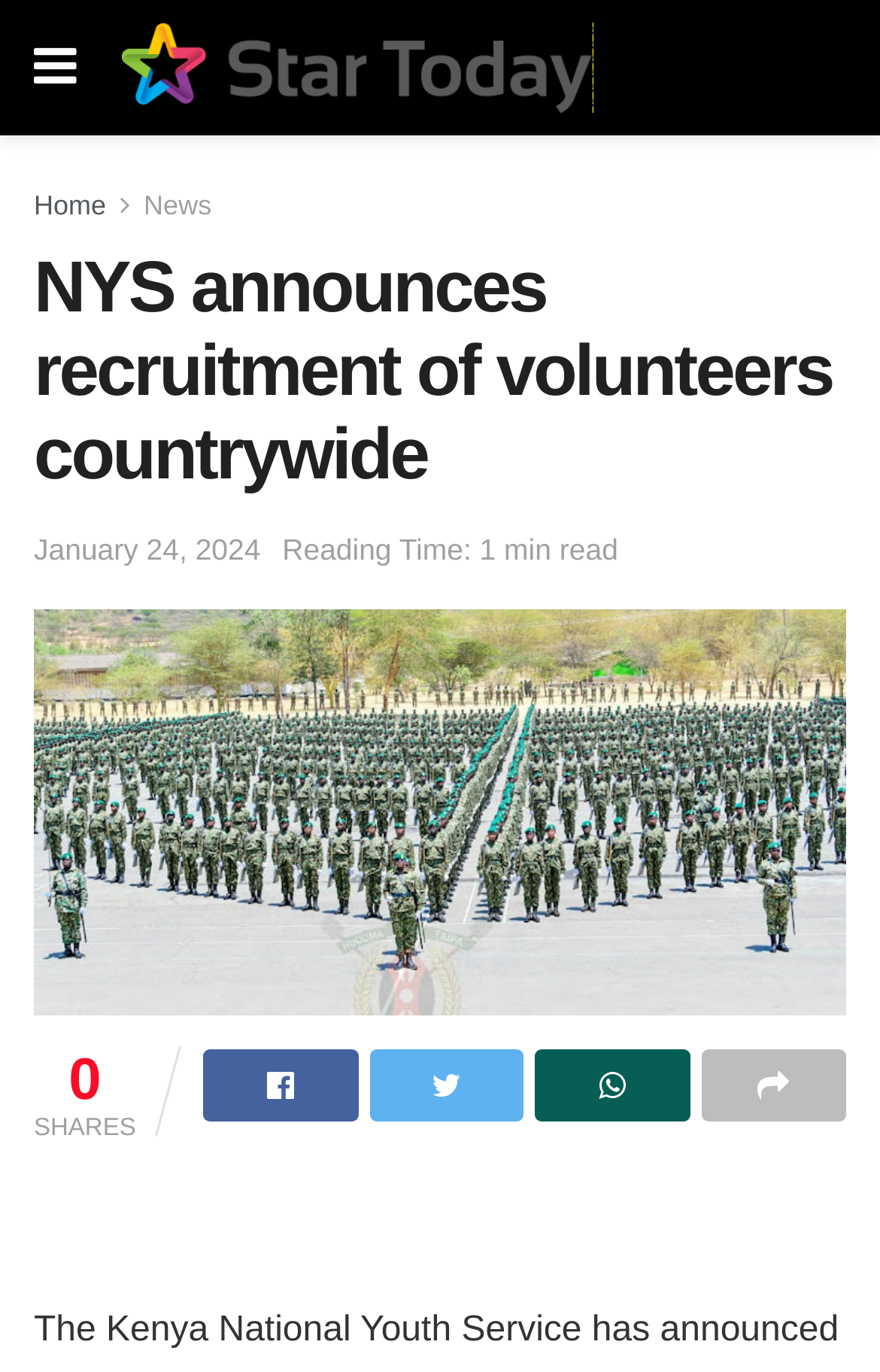Refer to the image and provide an in-depth answer to the question: 
How many minutes does it take to read the article?

I found the reading time by looking at the text 'Reading Time: 1 min read' located below the article title.